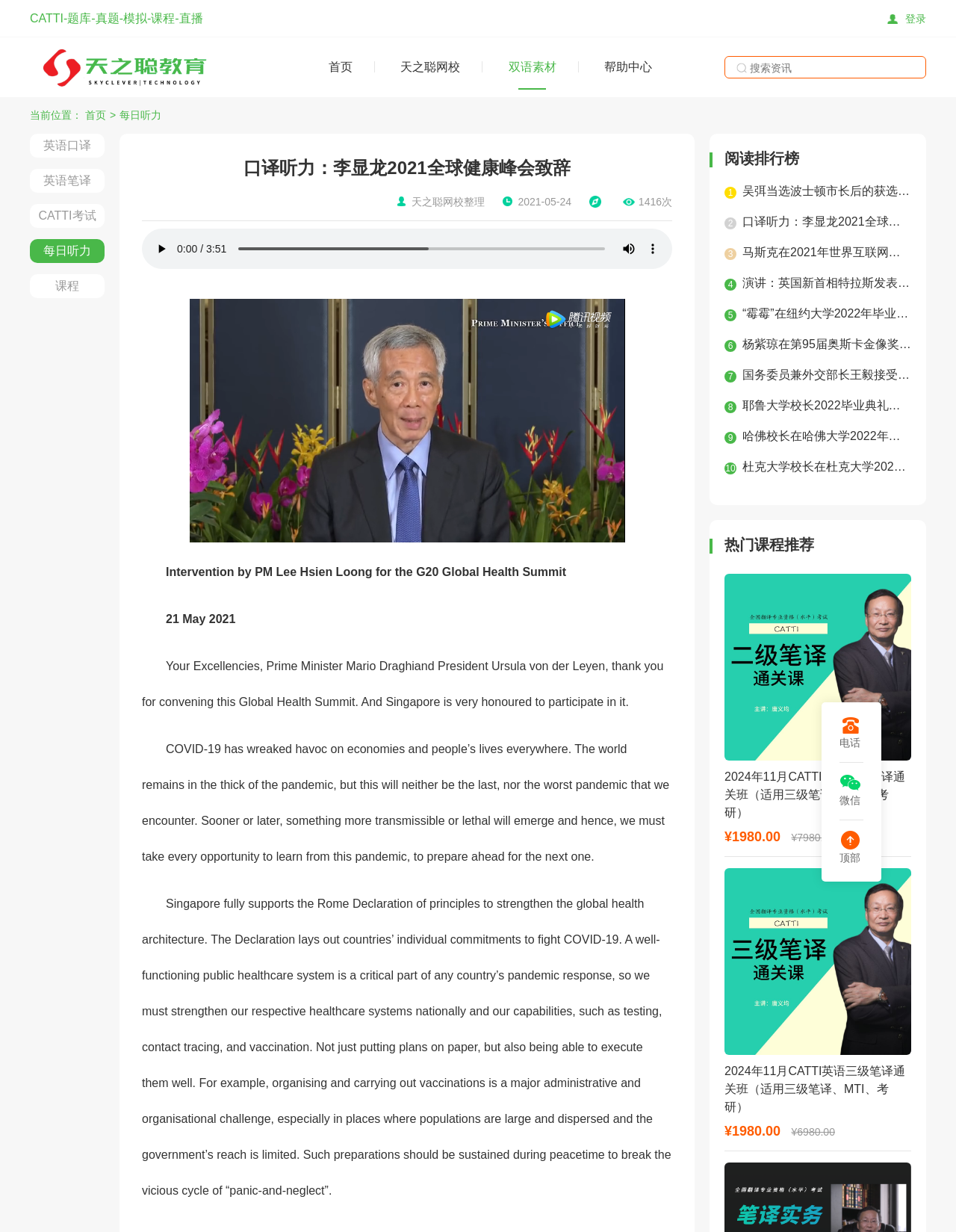What is the price of the '2024年11月CATTI英语二级笔译通关班' course?
Use the information from the screenshot to give a comprehensive response to the question.

The price of the '2024年11月CATTI英语二级笔译通关班' course is ¥1980.00, as indicated by the link element with OCR text '2024年11月CATTI英语二级笔译通关班（适用三级笔译、MTI、考研） ¥1980.00 ¥7980.00'.